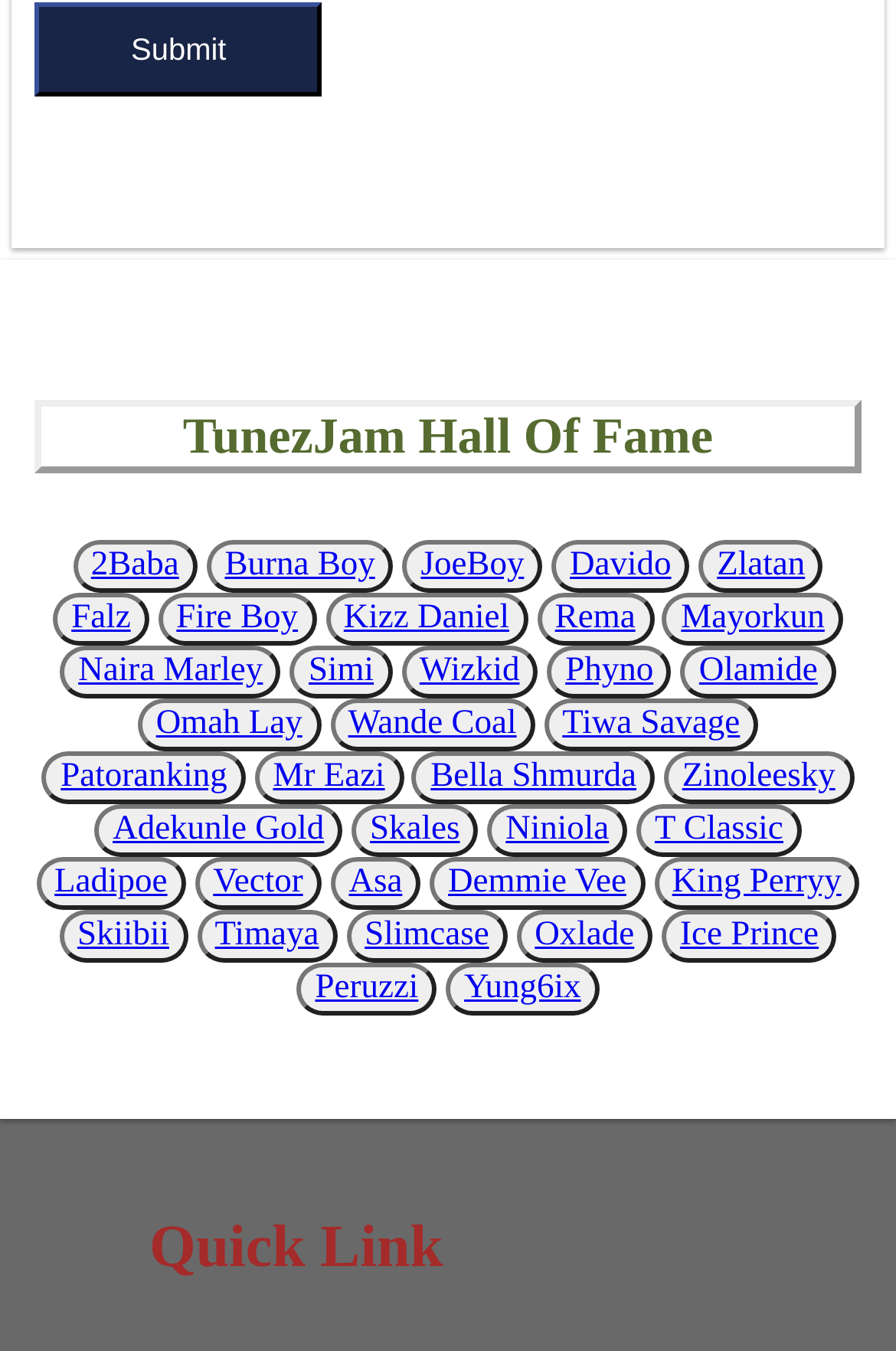Given the content of the image, can you provide a detailed answer to the question?
What is the name of the artist listed below '2Baba'?

The question asks for the name of the artist listed below '2Baba'. By examining the button elements and their corresponding links, we can determine that the artist listed below '2Baba' is 'Burna Boy'.